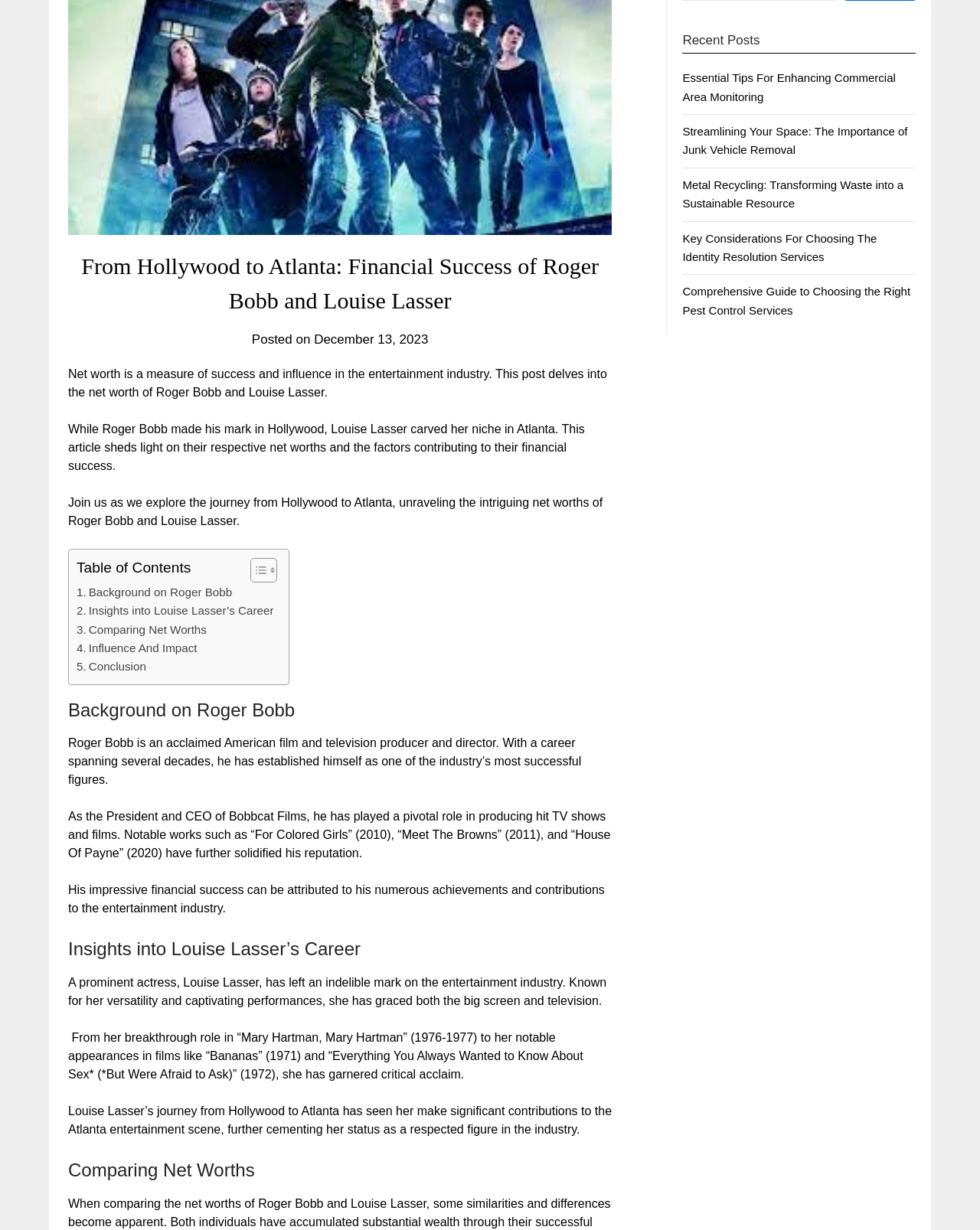Using the element description provided, determine the bounding box coordinates in the format (top-left x, top-left y, bottom-right x, bottom-right y). Ensure that all values are floating point numbers between 0 and 1. Element description: Toggle

[0.244, 0.453, 0.279, 0.474]